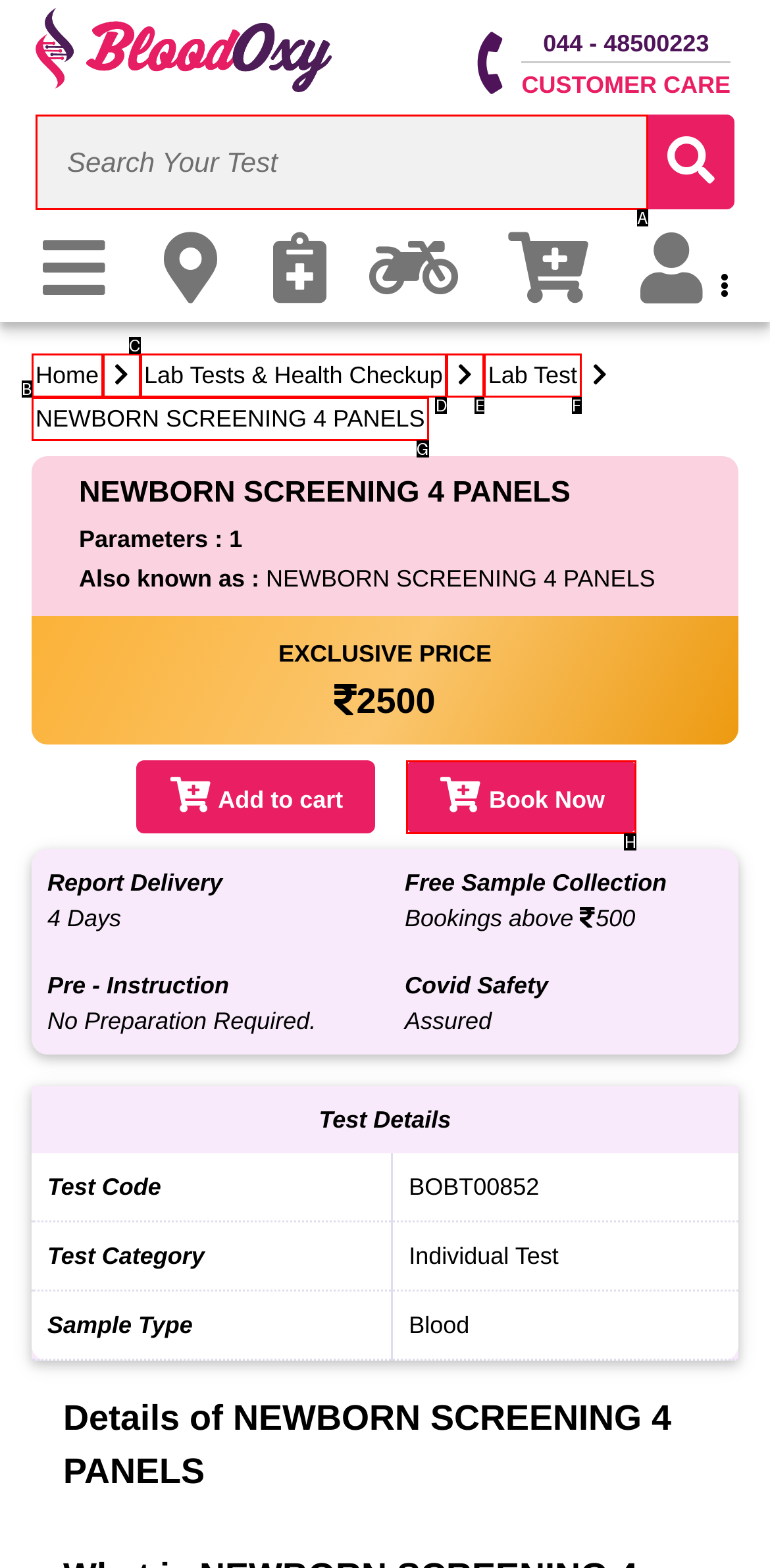Match the element description to one of the options: Book Now
Respond with the corresponding option's letter.

H